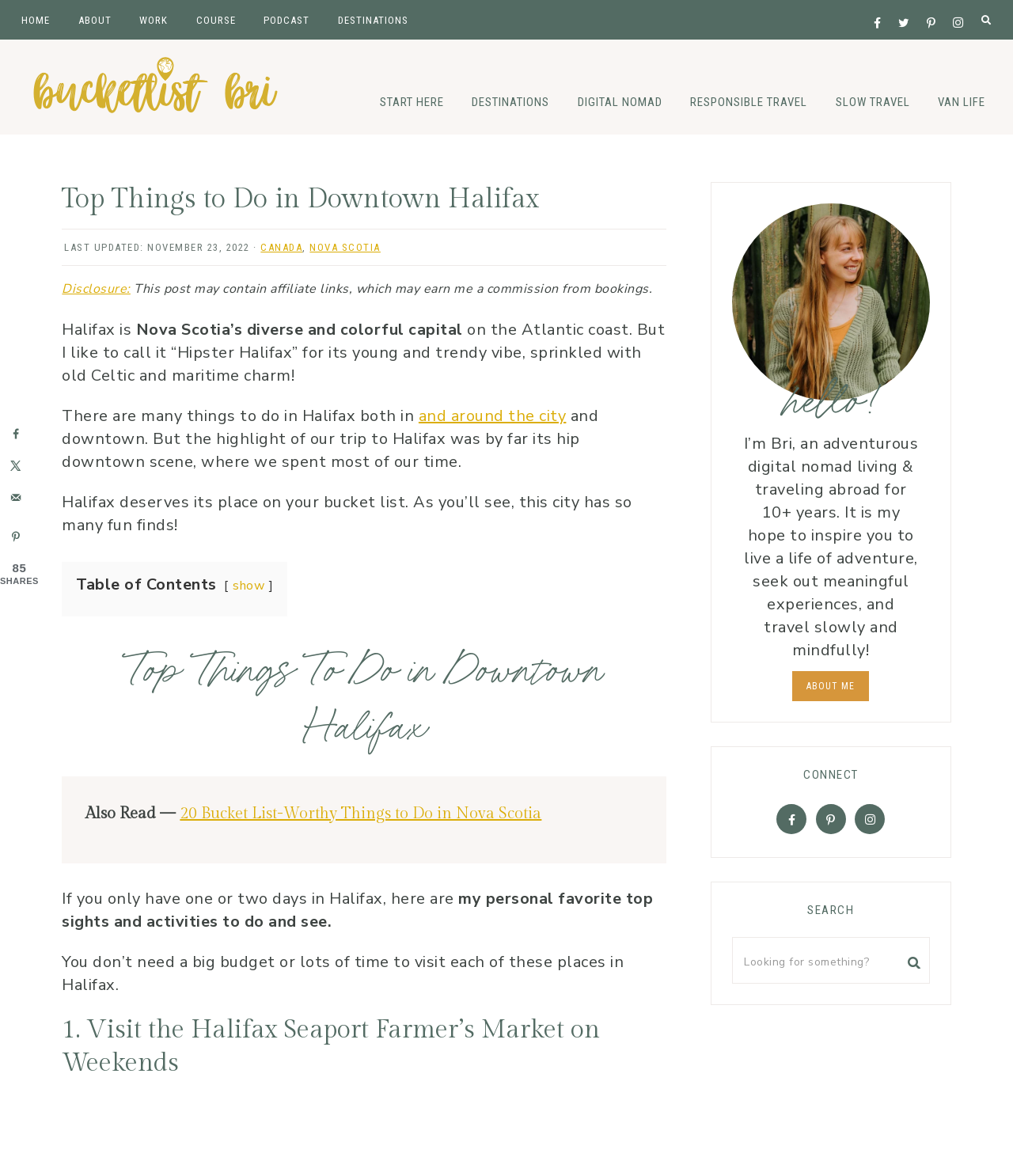Bounding box coordinates must be specified in the format (top-left x, top-left y, bottom-right x, bottom-right y). All values should be floating point numbers between 0 and 1. What are the bounding box coordinates of the UI element described as: Destinations

[0.454, 0.067, 0.554, 0.104]